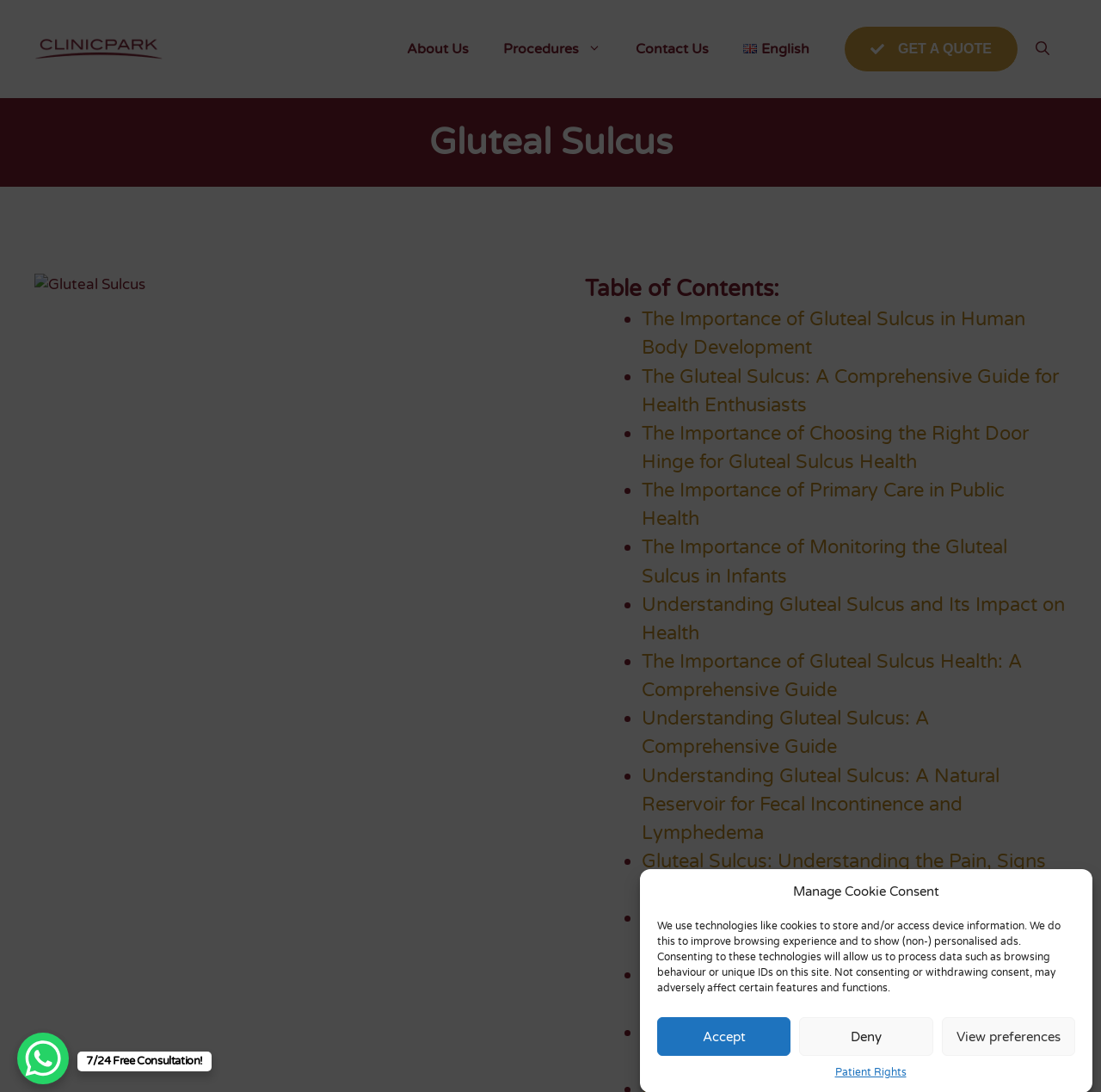Illustrate the webpage's structure and main components comprehensively.

The webpage is about the Gluteal Sulcus, a natural indentation formed by the underlying structures of the buttocks. At the top, there is a banner with a link to the Clinicpark website, accompanied by an image of the Clinicpark logo. Below the banner, there is a primary navigation menu with links to "About Us", "Procedures", "Contact Us", and "English". On the right side of the navigation menu, there is a "GET A QUOTE" link and an "Open search" button.

The main content of the webpage is divided into two sections. On the left side, there is a figure with an image of the Gluteal Sulcus, and on the right side, there is a table of contents with links to various articles related to the Gluteal Sulcus. The articles cover topics such as the importance of the Gluteal Sulcus in human body development, its impact on health, and therapy and patient care in hospitals.

At the bottom of the webpage, there is a section with a WhatsApp chat button, a static text "7/24 Free Consultation!", and a link to "Patient Rights". Above this section, there is a cookie consent notification with buttons to "Accept", "Deny", or "View preferences".